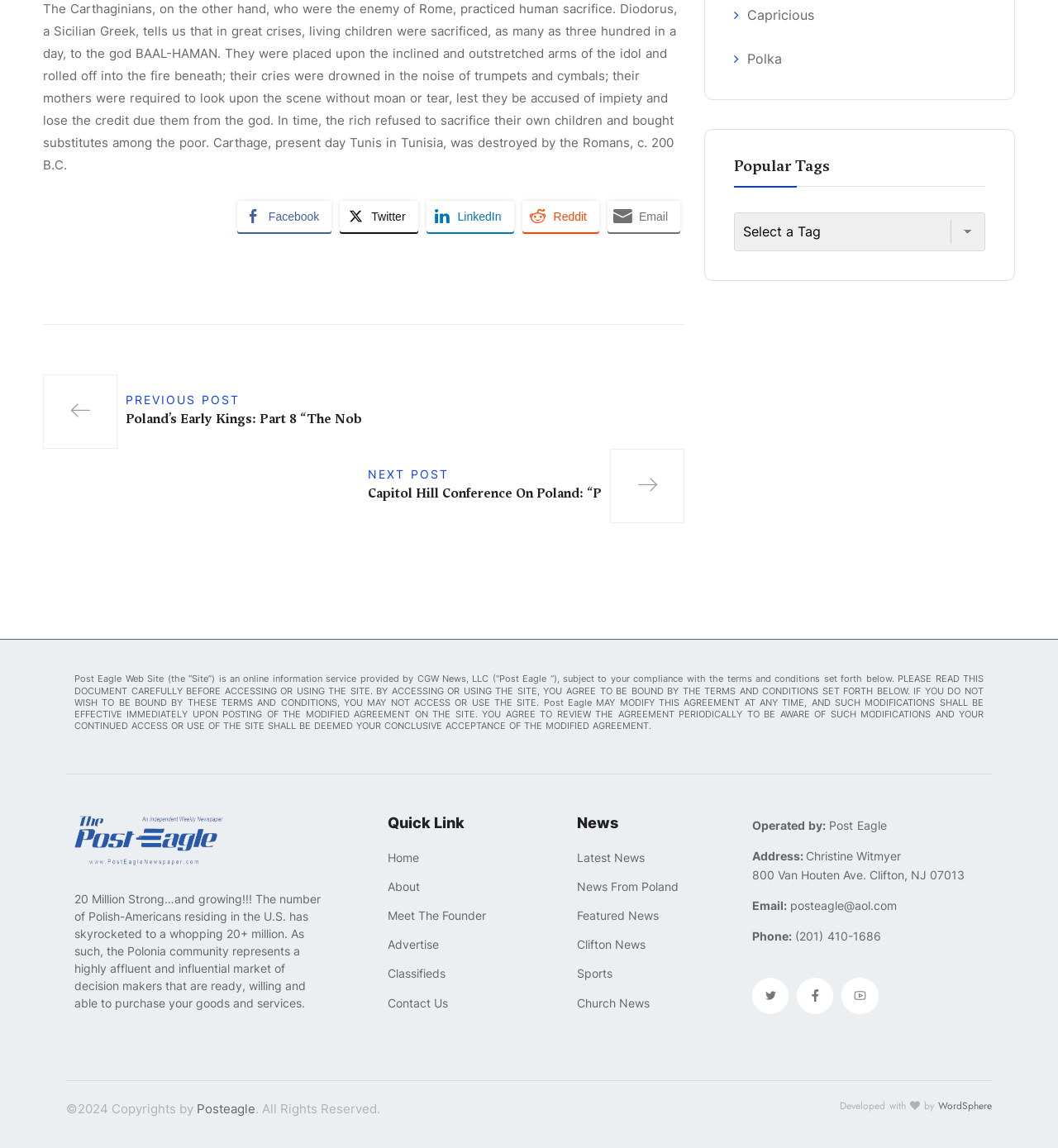From the element description: "March 30, 2022", extract the bounding box coordinates of the UI element. The coordinates should be expressed as four float numbers between 0 and 1, in the order [left, top, right, bottom].

None